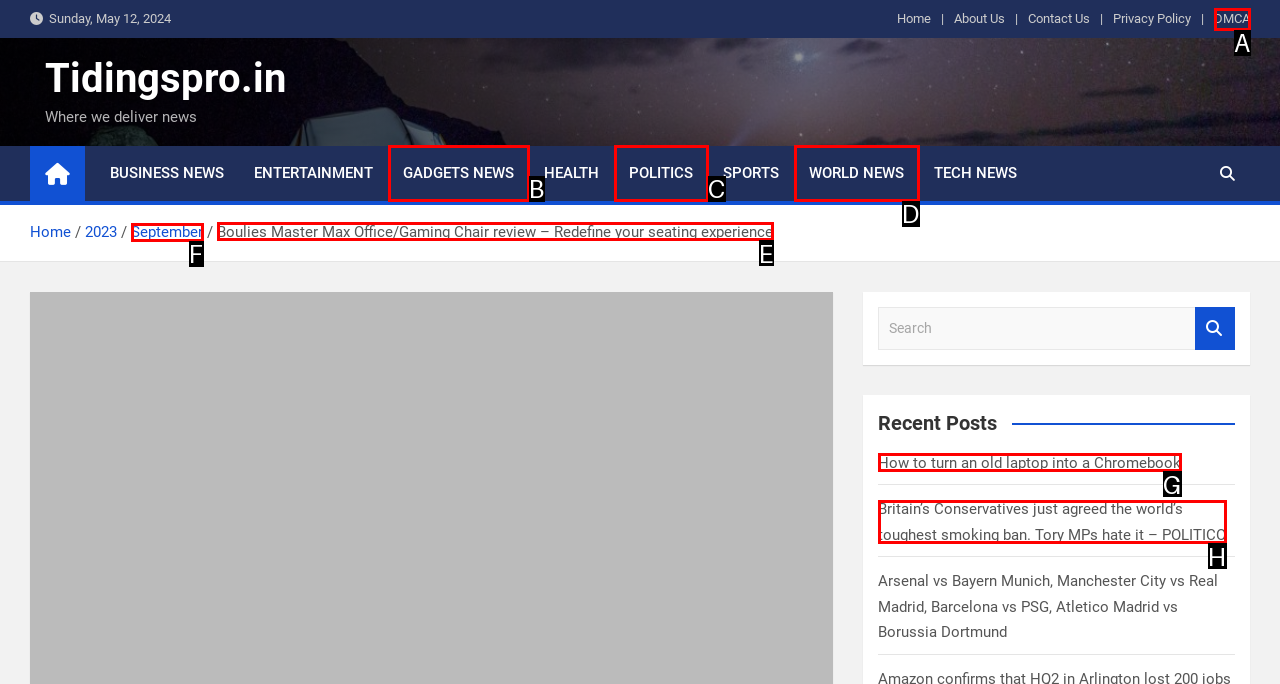Identify the letter of the UI element you should interact with to perform the task: Read the Boulies Master Max Office/Gaming Chair review
Reply with the appropriate letter of the option.

E